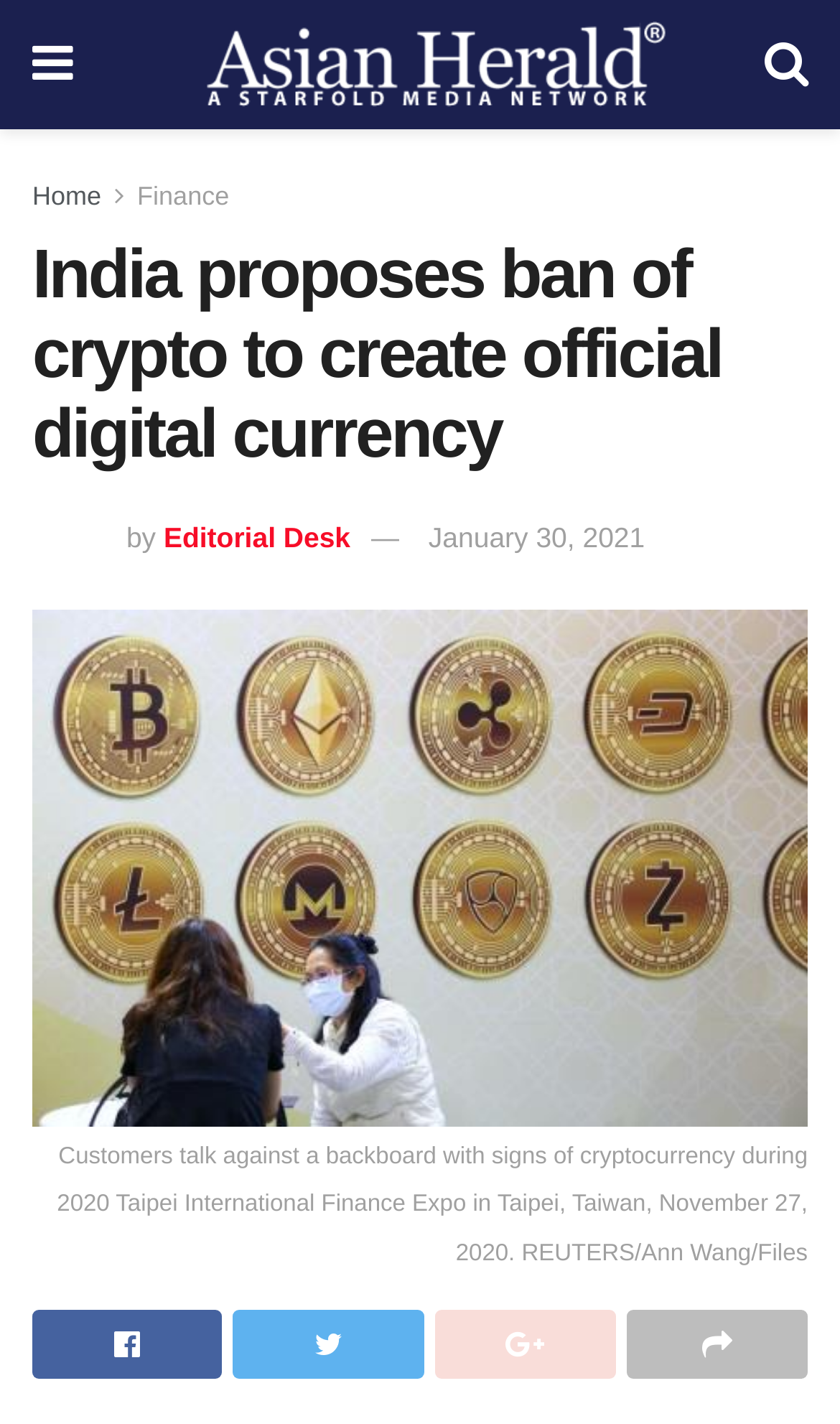Please specify the coordinates of the bounding box for the element that should be clicked to carry out this instruction: "Click the Home link". The coordinates must be four float numbers between 0 and 1, formatted as [left, top, right, bottom].

[0.038, 0.127, 0.121, 0.148]